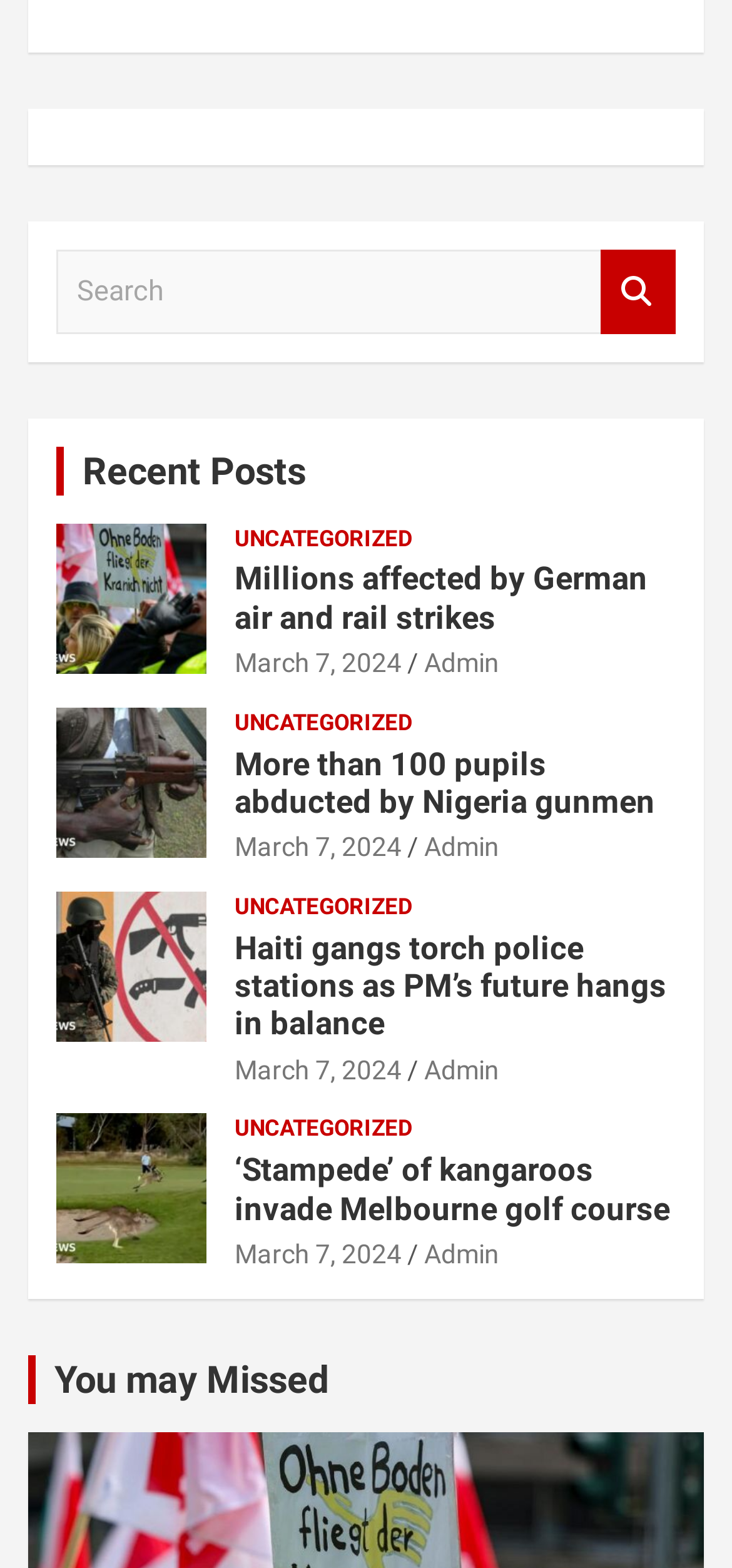What is the date of the news articles? Look at the image and give a one-word or short phrase answer.

March 7, 2024